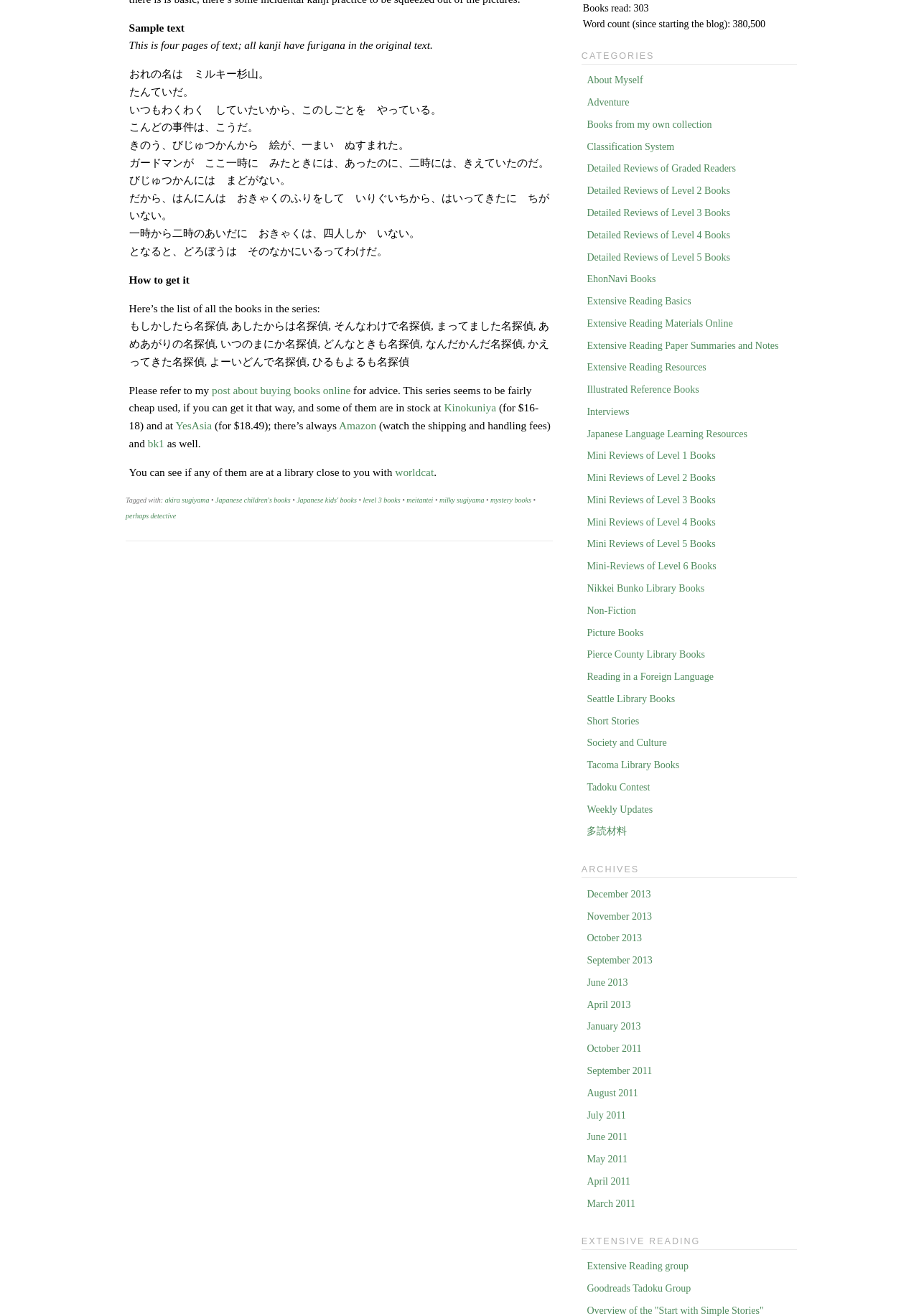Can you find the bounding box coordinates for the UI element given this description: "Nikkei Bunko Library Books"? Provide the coordinates as four float numbers between 0 and 1: [left, top, right, bottom].

[0.639, 0.44, 0.766, 0.448]